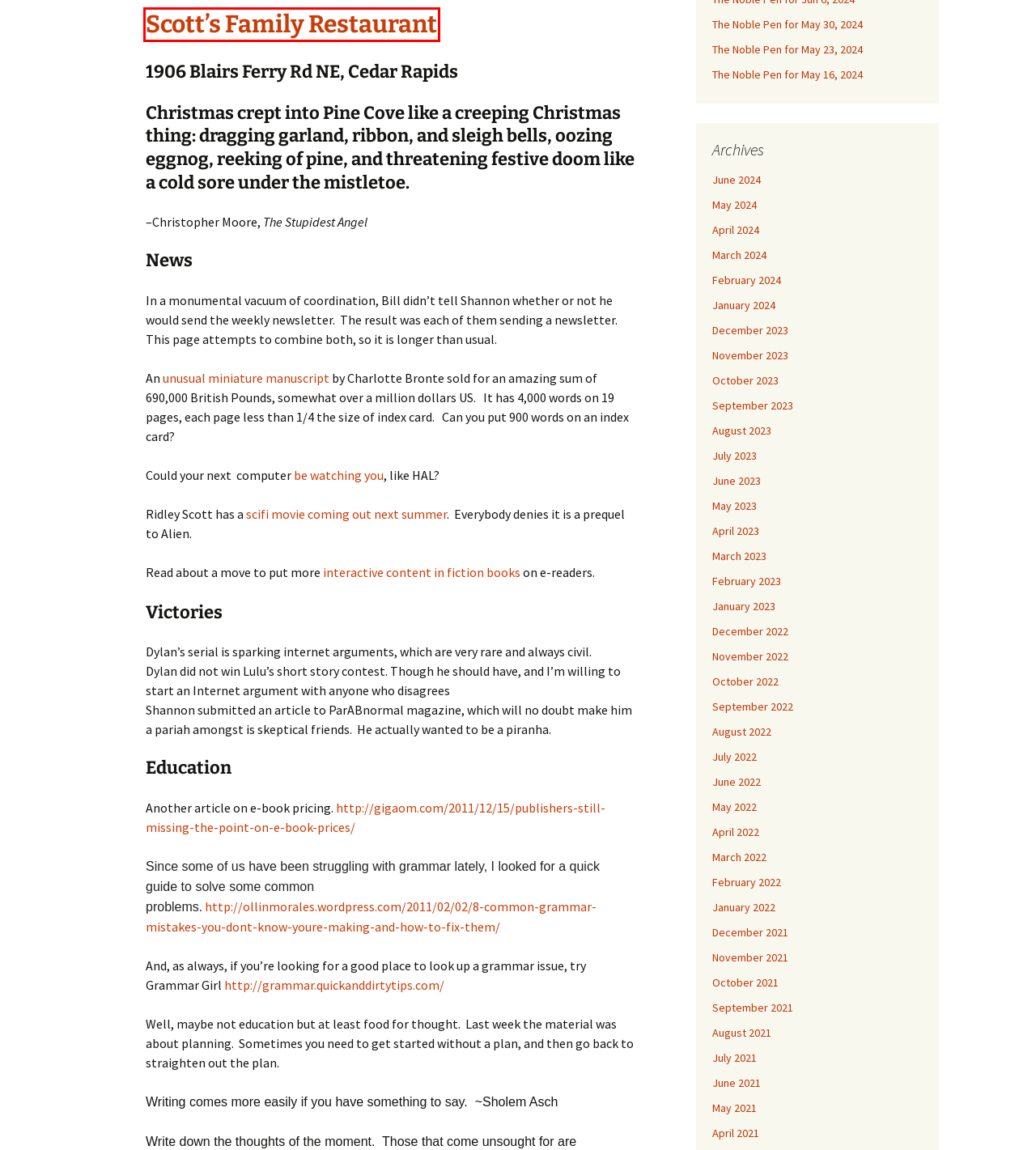You have a screenshot of a webpage with a red rectangle bounding box around a UI element. Choose the best description that matches the new page after clicking the element within the bounding box. The candidate descriptions are:
A. October | 2023 | Noble Pen
B. July | 2023 | Noble Pen
C. April | 2022 | Noble Pen
D. French grab unpublished Charlotte Brontë manuscript with £690,850 auction bid
E. March | 2024 | Noble Pen
F. August | 2022 | Noble Pen
G. November | 2022 | Noble Pen
H. Scotts

H